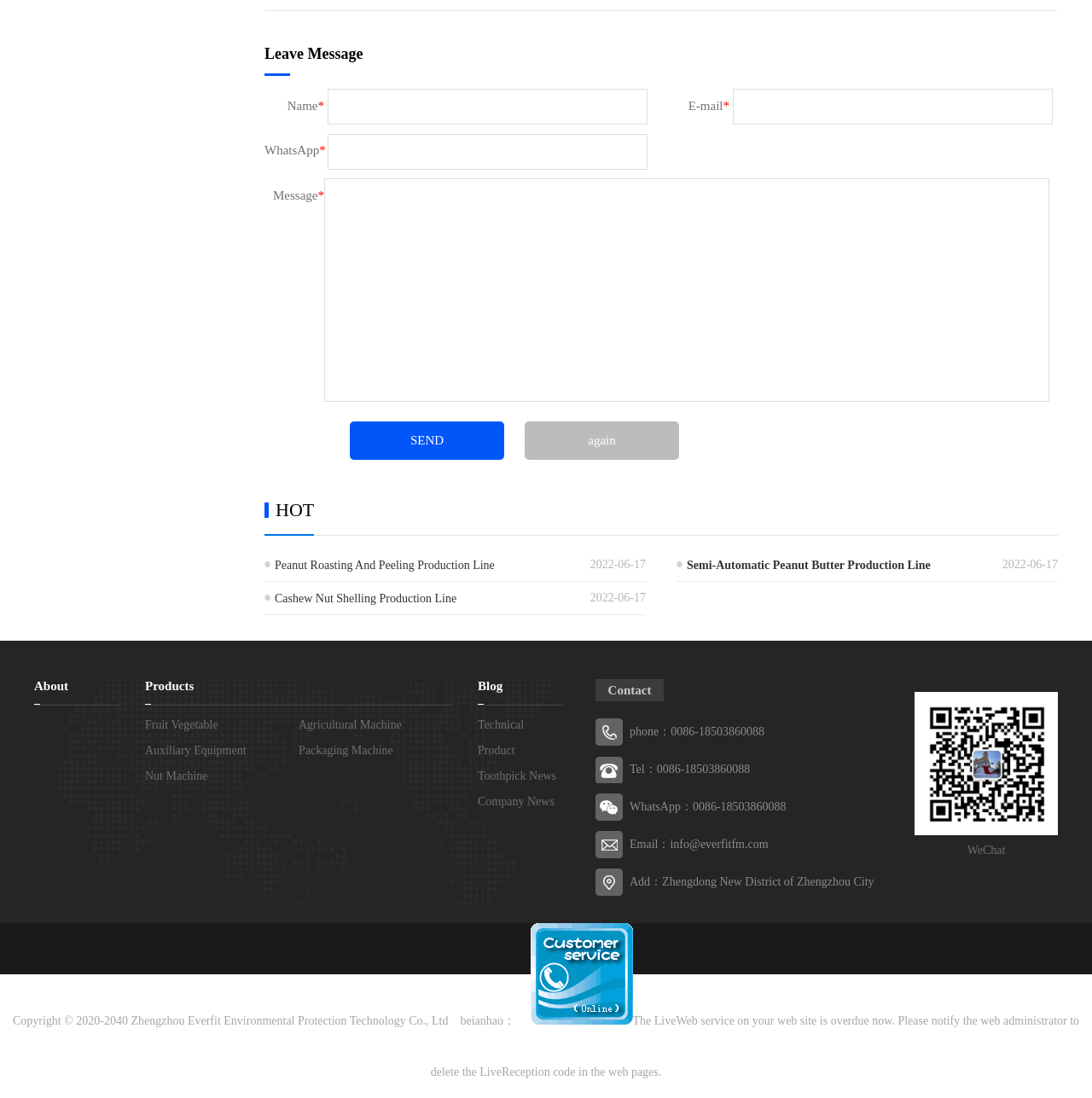Pinpoint the bounding box coordinates for the area that should be clicked to perform the following instruction: "Click SEND".

[0.32, 0.384, 0.462, 0.419]